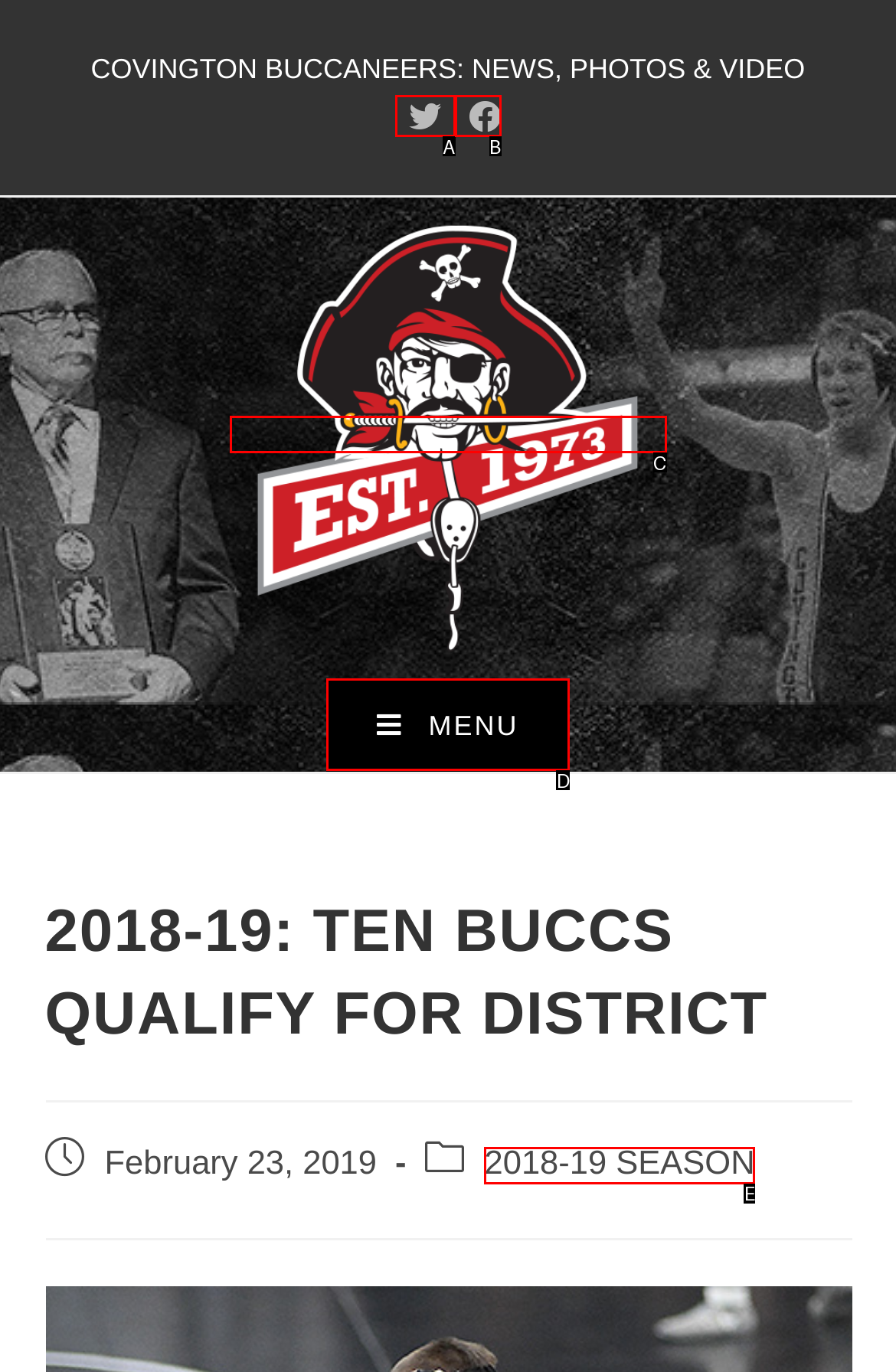Select the option that fits this description: Menu Close
Answer with the corresponding letter directly.

D